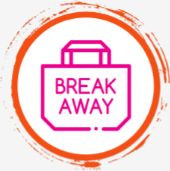By analyzing the image, answer the following question with a detailed response: What is the font color of the text 'BREAK AWAY'?

The word 'BREAK AWAY' is displayed in a matching pink font, which is the same color as the outline of the suitcase, creating a cohesive and playful aesthetic.